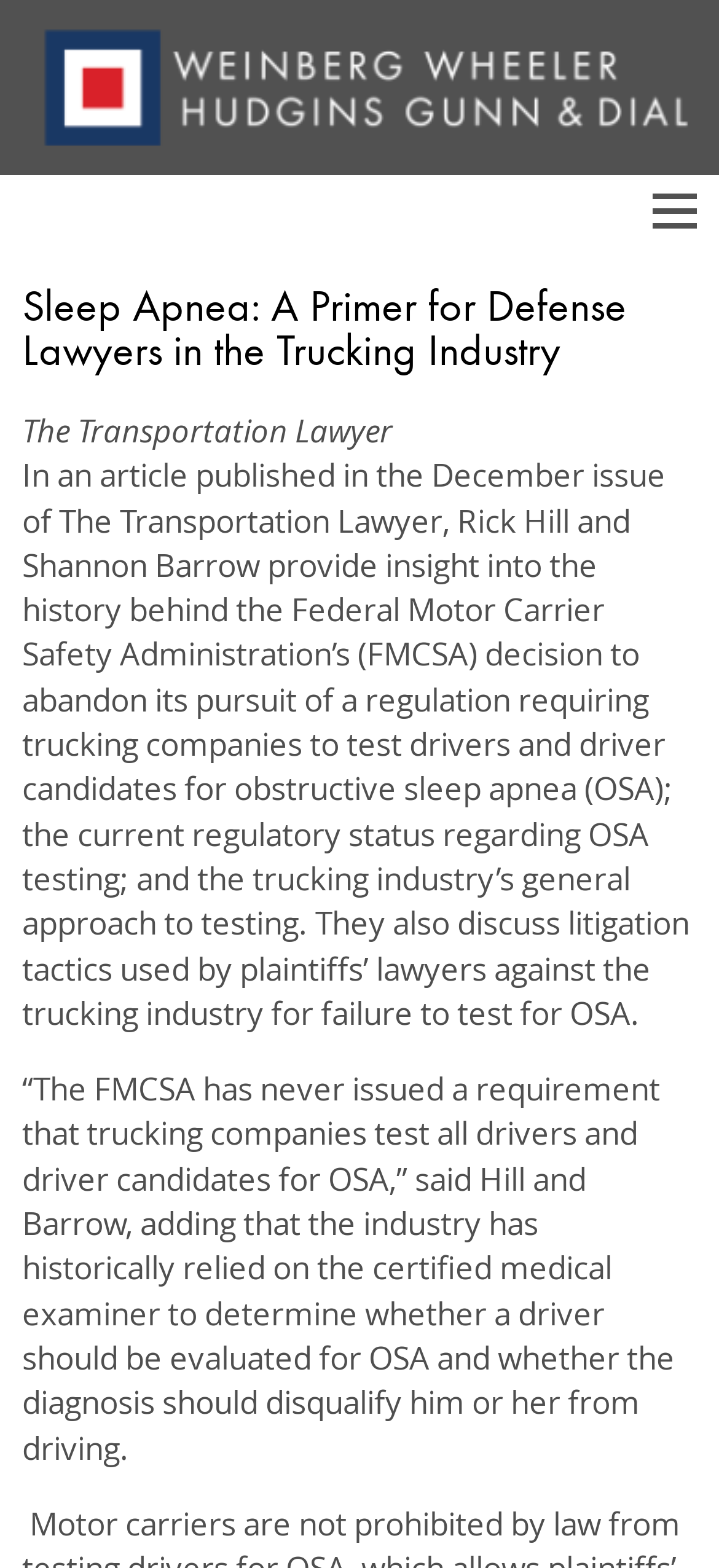Analyze the image and provide a detailed answer to the question: What is the role of the certified medical examiner?

I found the answer by reading the StaticText element with the text '“The FMCSA has never issued a requirement that trucking companies test all drivers and driver candidates for OSA,” said Hill and Barrow, adding that the industry has historically relied on the certified medical examiner to determine whether a driver should be evaluated for OSA...'. This text indicates that the certified medical examiner is responsible for determining whether a driver should be evaluated for obstructive sleep apnea (OSA).